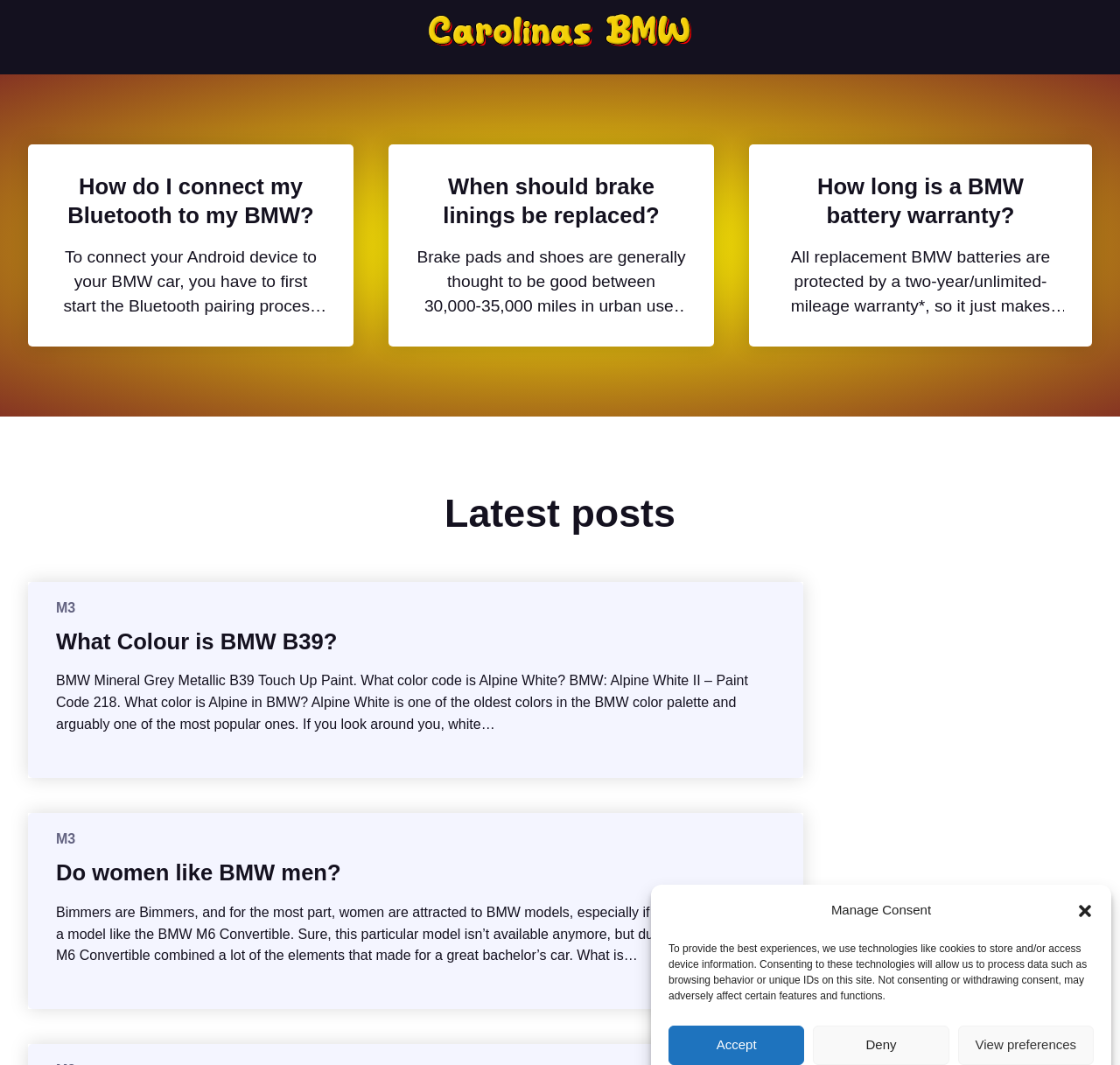Determine the bounding box coordinates of the section I need to click to execute the following instruction: "Visit the 'Carolina's BMW' homepage". Provide the coordinates as four float numbers between 0 and 1, i.e., [left, top, right, bottom].

[0.383, 0.013, 0.617, 0.044]